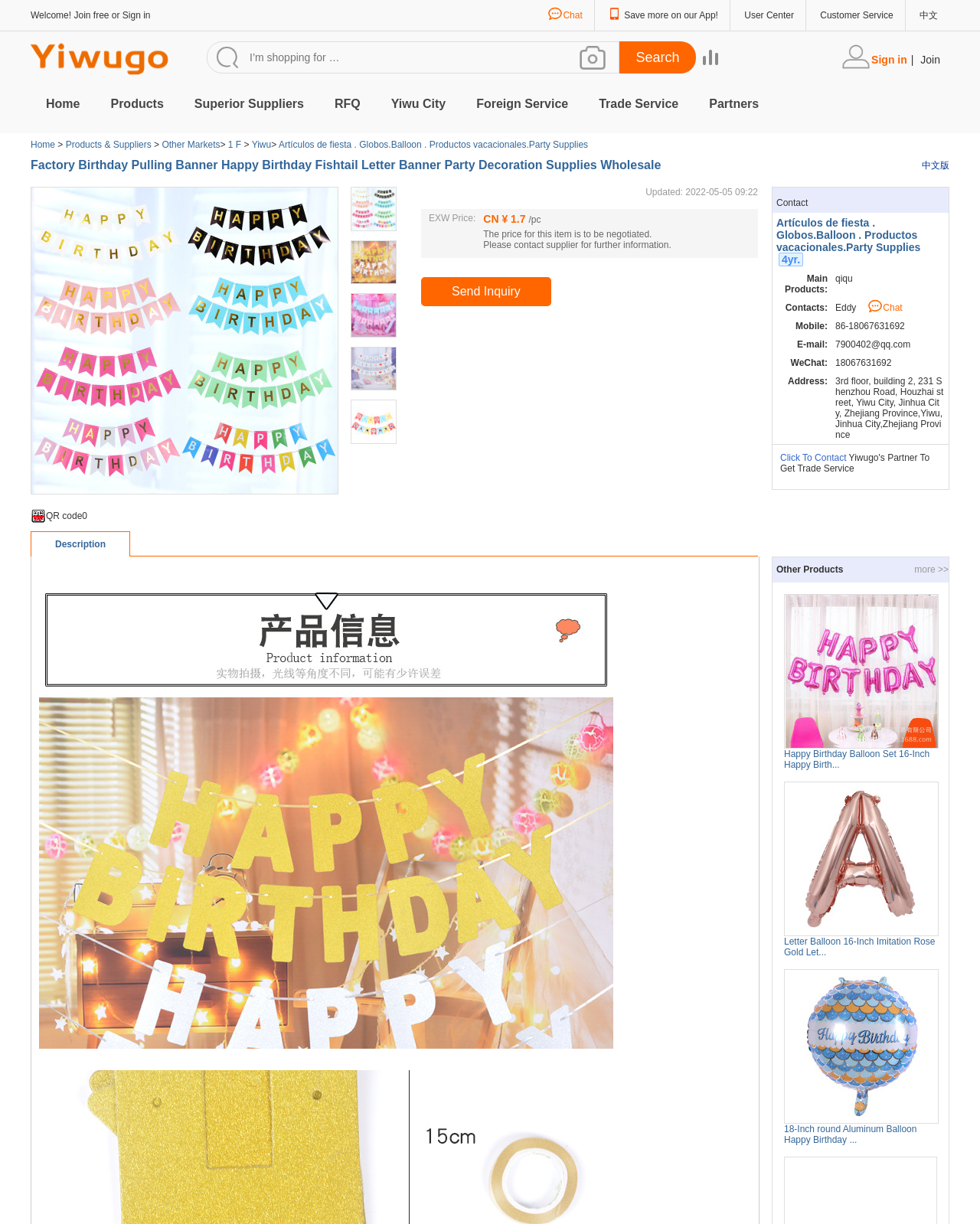Use a single word or phrase to respond to the question:
What is the name of the supplier?

Artículos de fiesta. Globos.Balloon. Productos vacacionales.Party Supplies